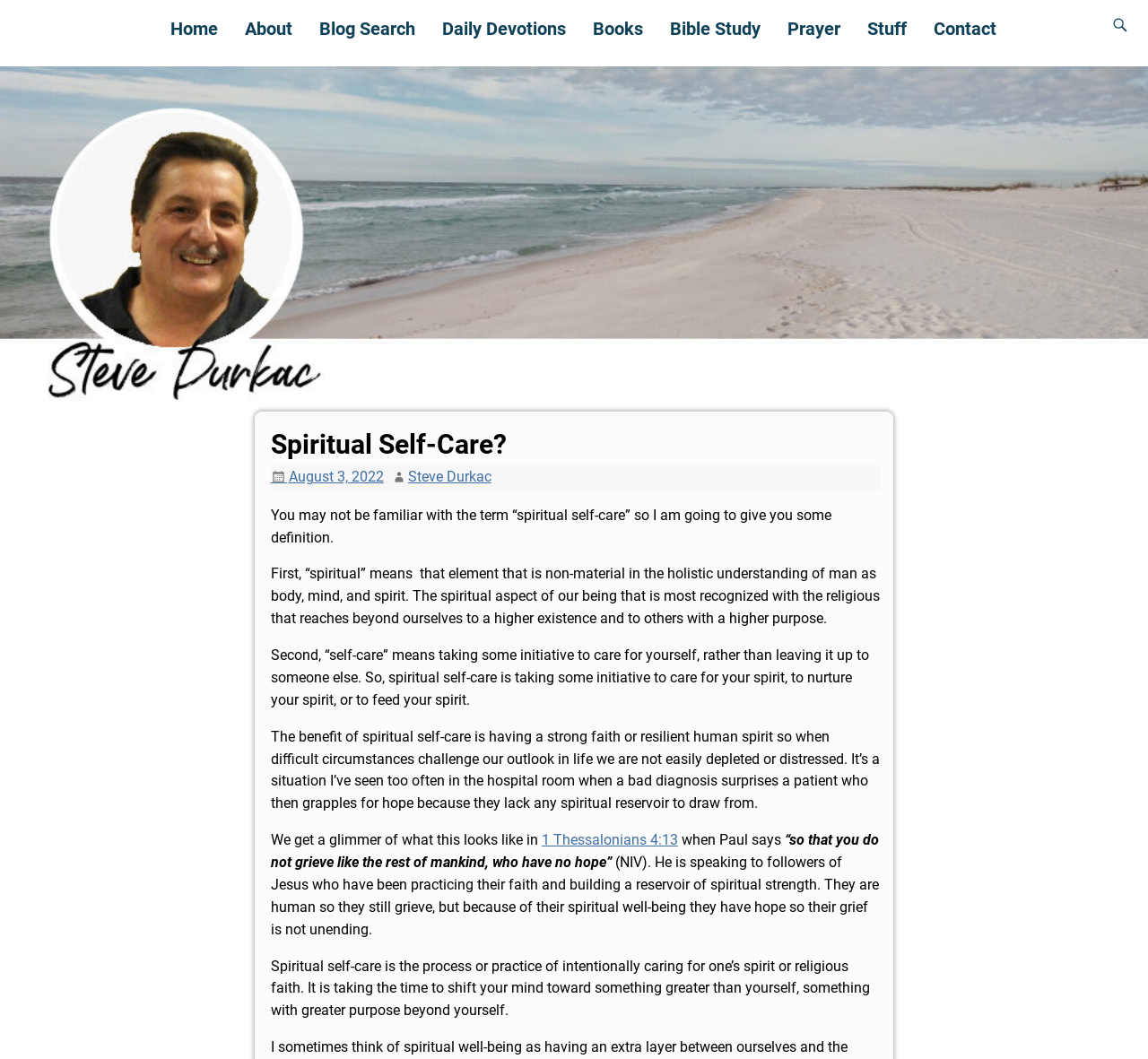Please identify the bounding box coordinates of the area that needs to be clicked to follow this instruction: "go to home page".

[0.136, 0.008, 0.201, 0.046]